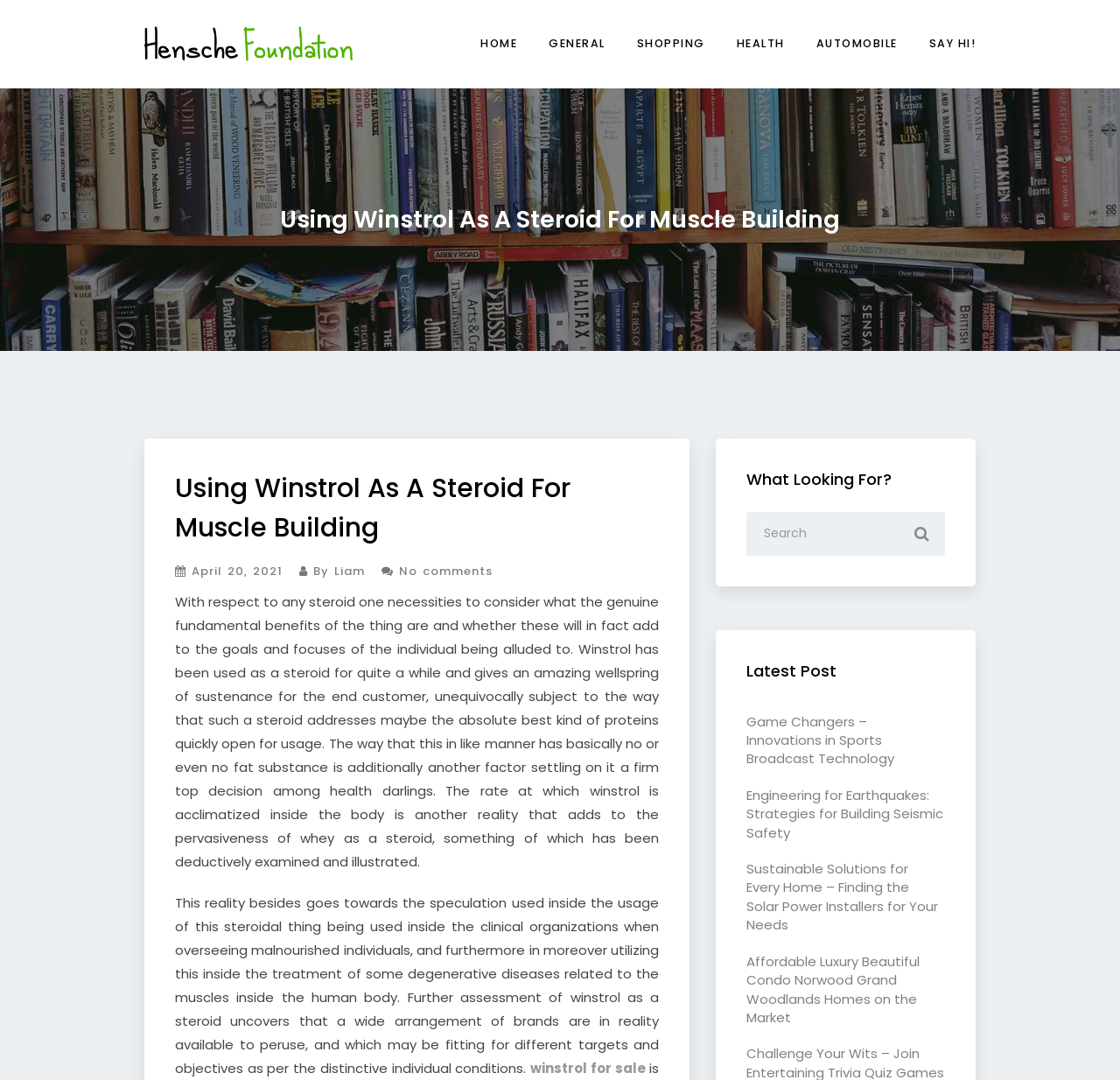Determine the bounding box coordinates of the clickable area required to perform the following instruction: "Check the date of the article". The coordinates should be represented as four float numbers between 0 and 1: [left, top, right, bottom].

[0.171, 0.521, 0.252, 0.536]